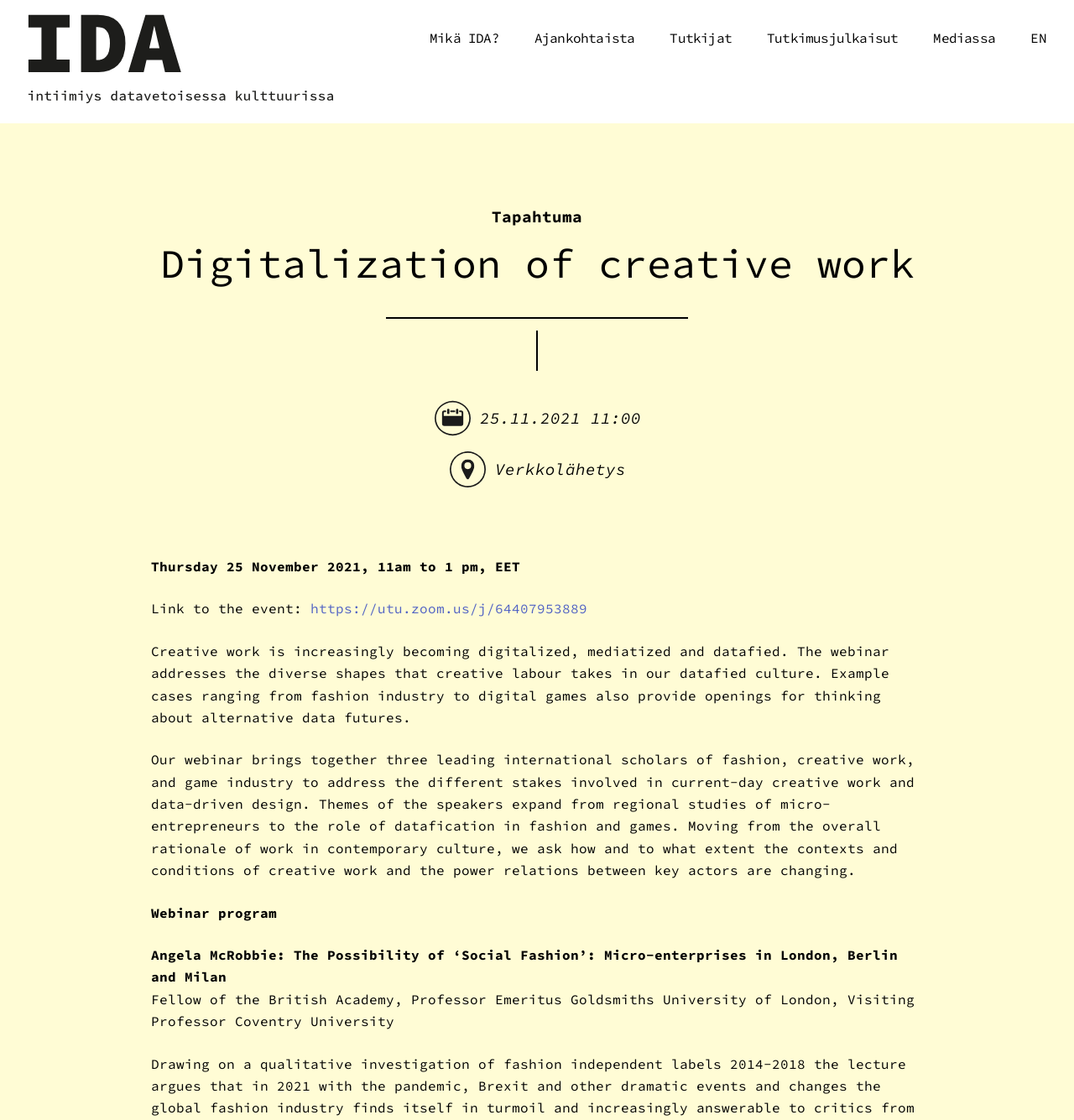Could you determine the bounding box coordinates of the clickable element to complete the instruction: "View the event details"? Provide the coordinates as four float numbers between 0 and 1, i.e., [left, top, right, bottom].

[0.289, 0.536, 0.547, 0.551]